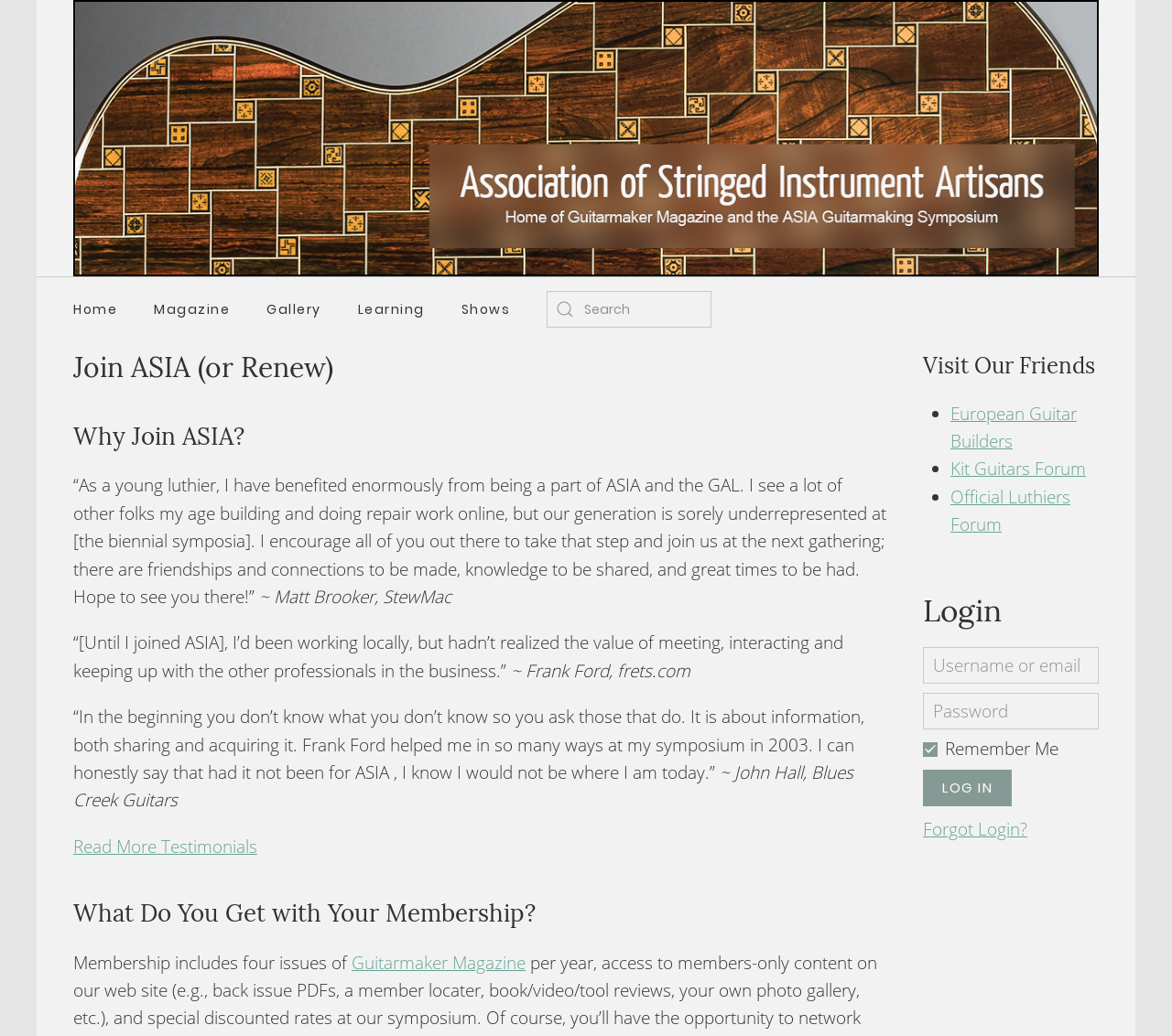Based on the image, please elaborate on the answer to the following question:
What is the name of the organization?

The name of the organization can be found in the top-left corner of the webpage, where it says 'ASIA' in a logo format, and also in the link 'Join ASIA (or Renew)' which suggests that ASIA is the name of the organization.